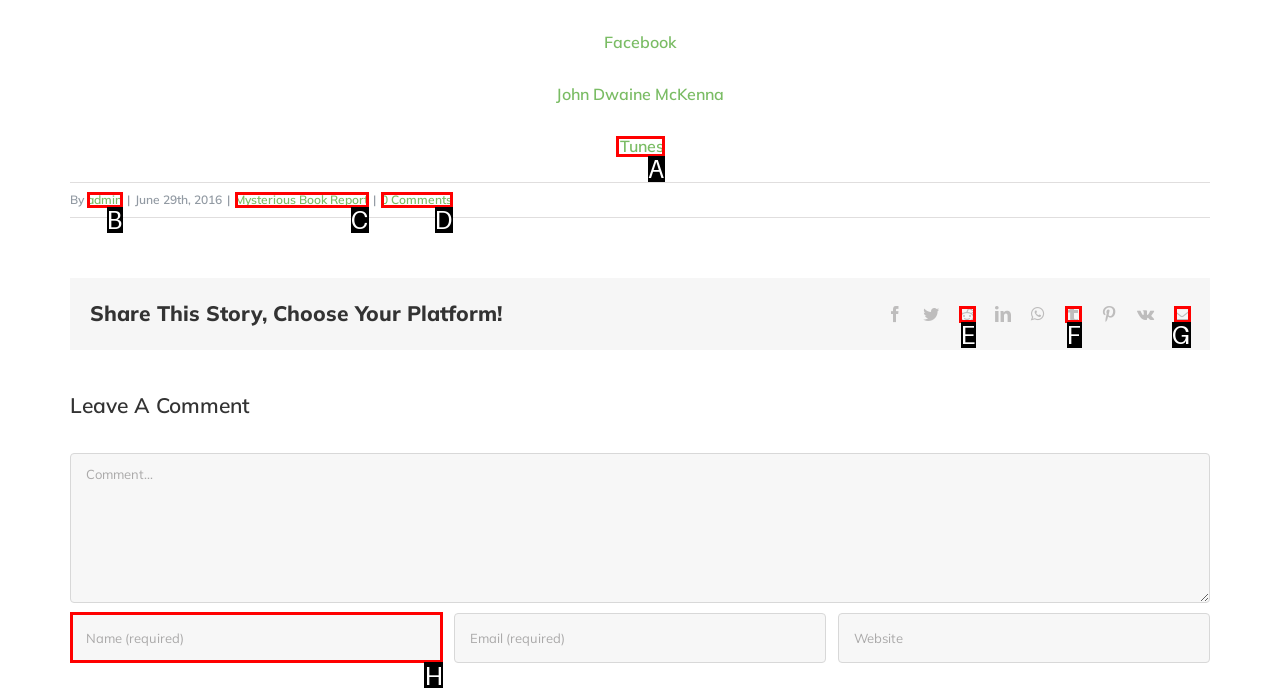Identify the correct UI element to click for this instruction: Enter your name
Respond with the appropriate option's letter from the provided choices directly.

H